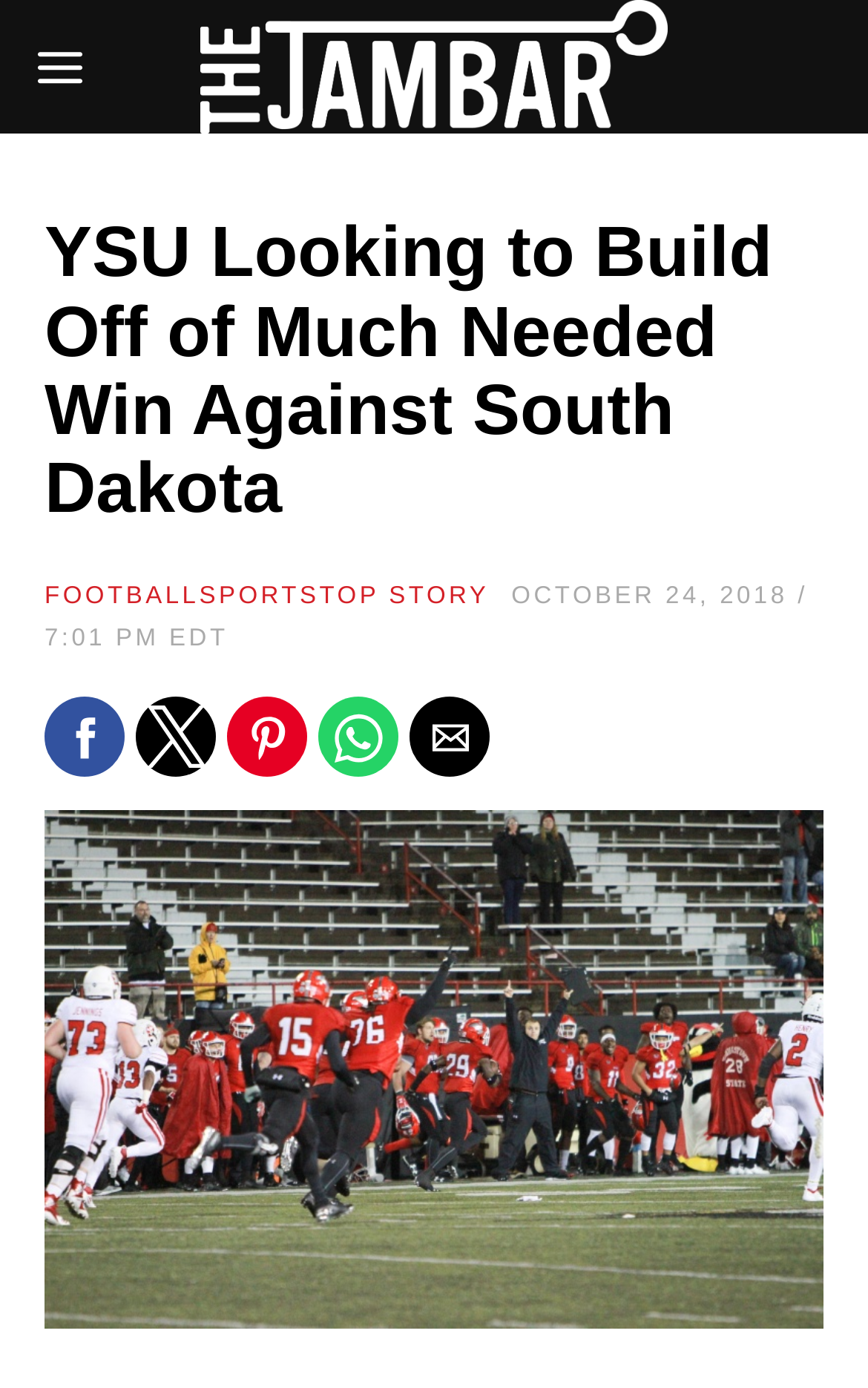What type of article is this?
Using the image, provide a detailed and thorough answer to the question.

I inferred the type of article by examining the link elements with the text 'FOOTBALL' and 'SPORTS', which are likely to be categories or tags related to the article's content.